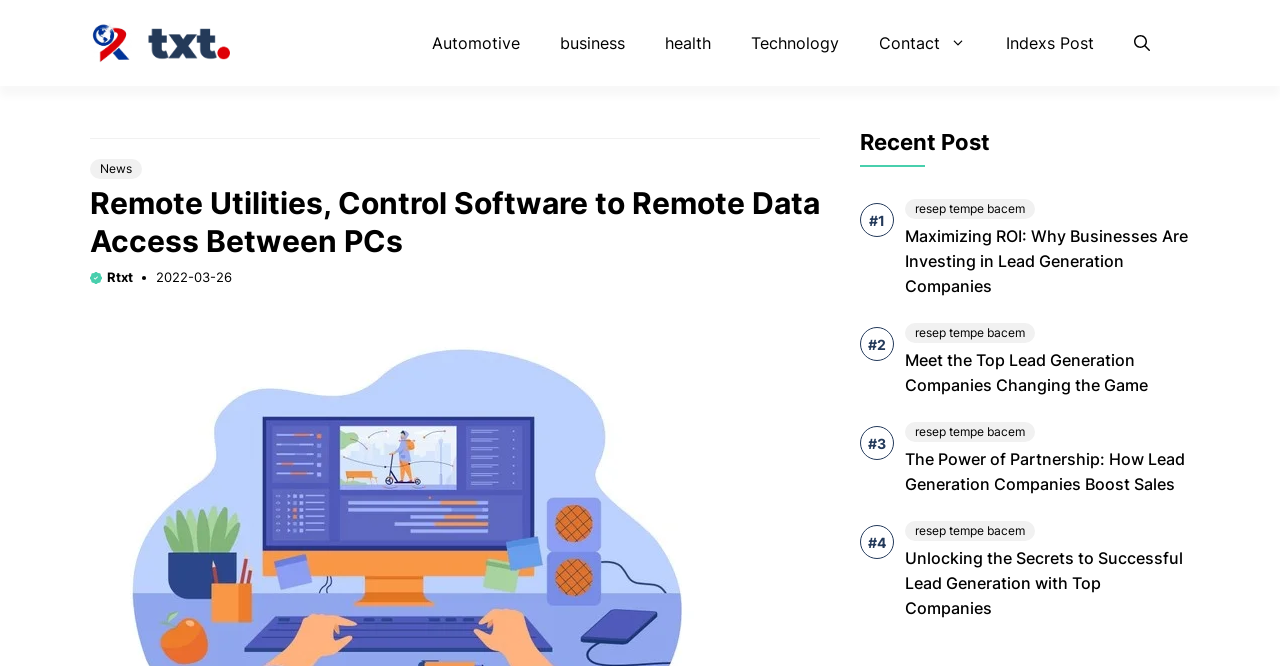Predict the bounding box of the UI element based on this description: "Indexs Post".

[0.77, 0.027, 0.87, 0.102]